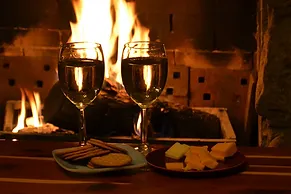Explain what is happening in the image with elaborate details.

The image captures a cozy and inviting setting featuring two elegant wine glasses filled with water, placed prominently in the foreground. Nearby, an assortment of snacks lies on a plate, including crackers and a selection of cheese, creating a perfect pairing for a relaxing evening. In the background, a warm fire flickers in a stone fireplace, casting a gentle glow and enhancing the intimate ambiance. This scene evokes a sense of comfort, ideal for winding down or enjoying a tranquil moment with loved ones by the hearth.